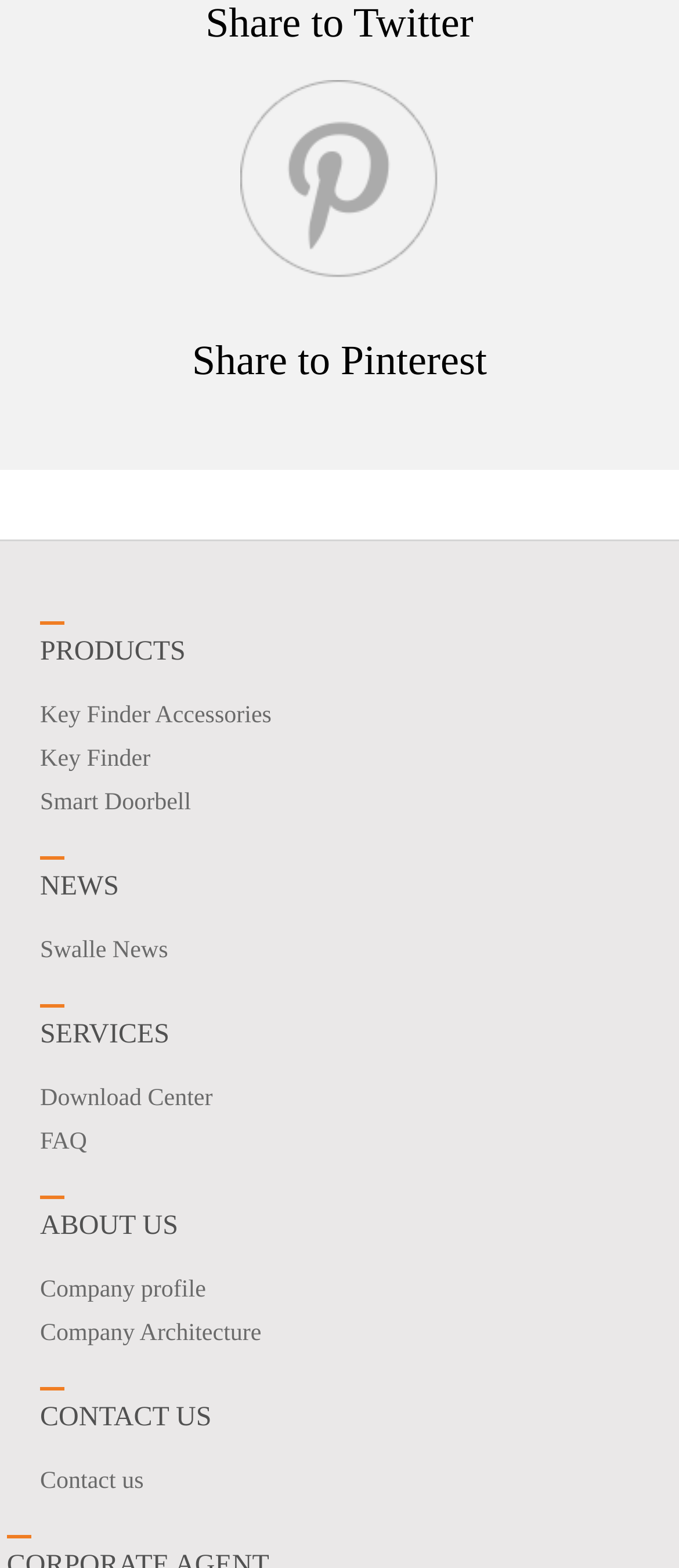Kindly determine the bounding box coordinates for the area that needs to be clicked to execute this instruction: "View key finder accessories".

[0.059, 0.449, 0.4, 0.465]